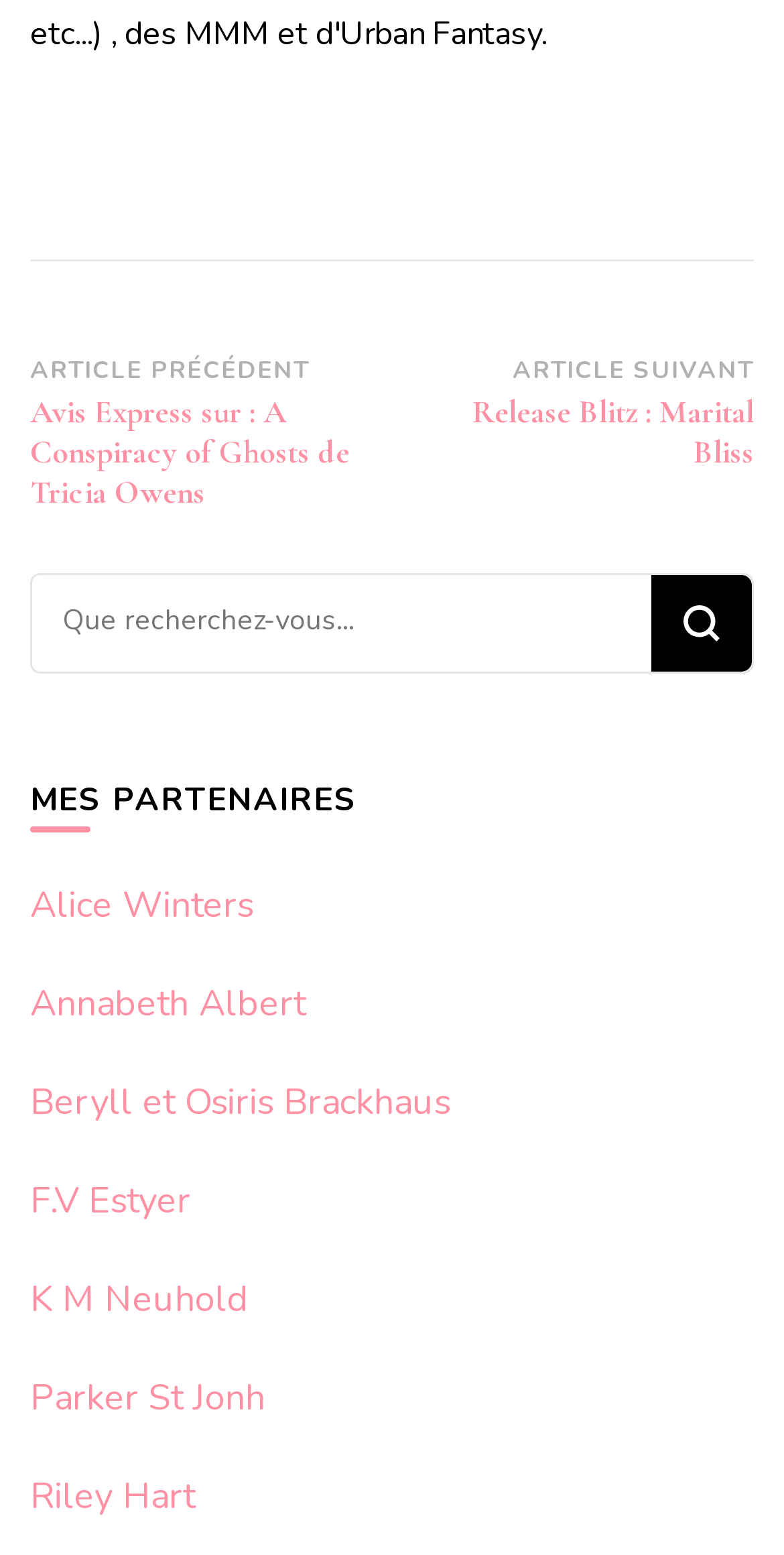What is the text above the search box?
Based on the image, give a one-word or short phrase answer.

Vous recherchiez quelque chose ?